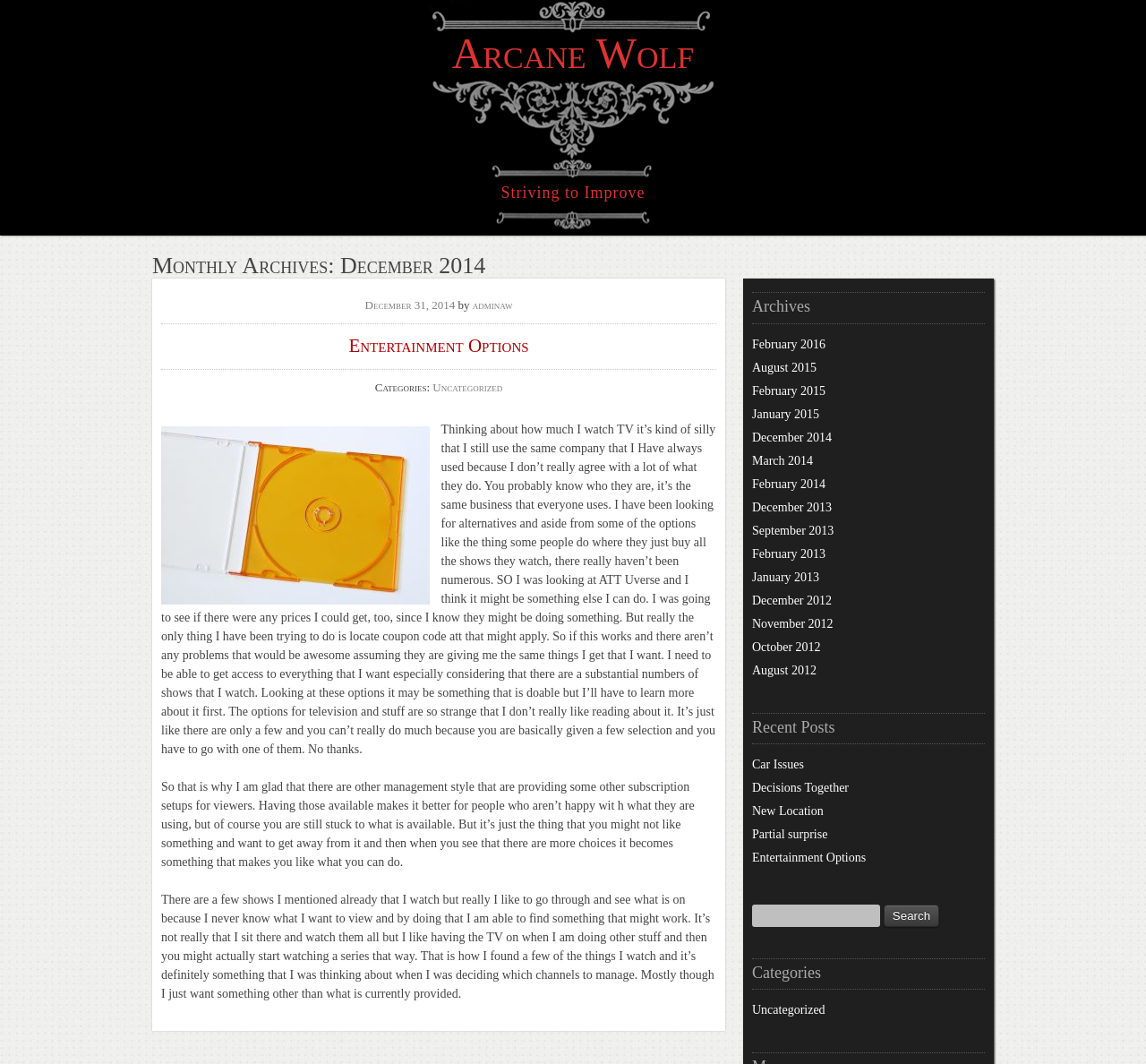What is the purpose of the search box?
Based on the image, answer the question with as much detail as possible.

The purpose of the search box can be determined by looking at its location and the button with the text 'Search' next to it, which suggests that it is used to search the blog for specific content.